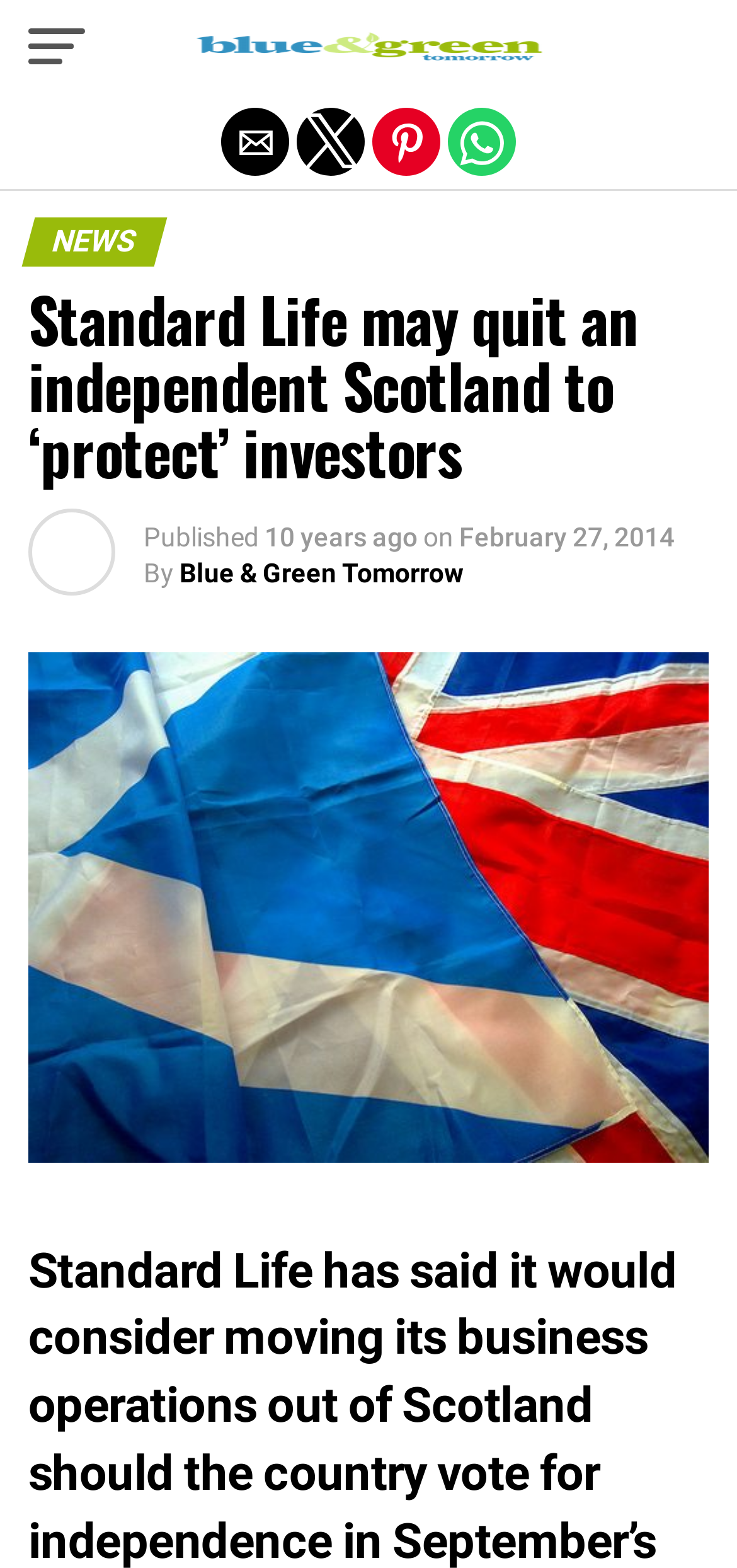Answer the following query concisely with a single word or phrase:
What is the date of the article?

February 27, 2014